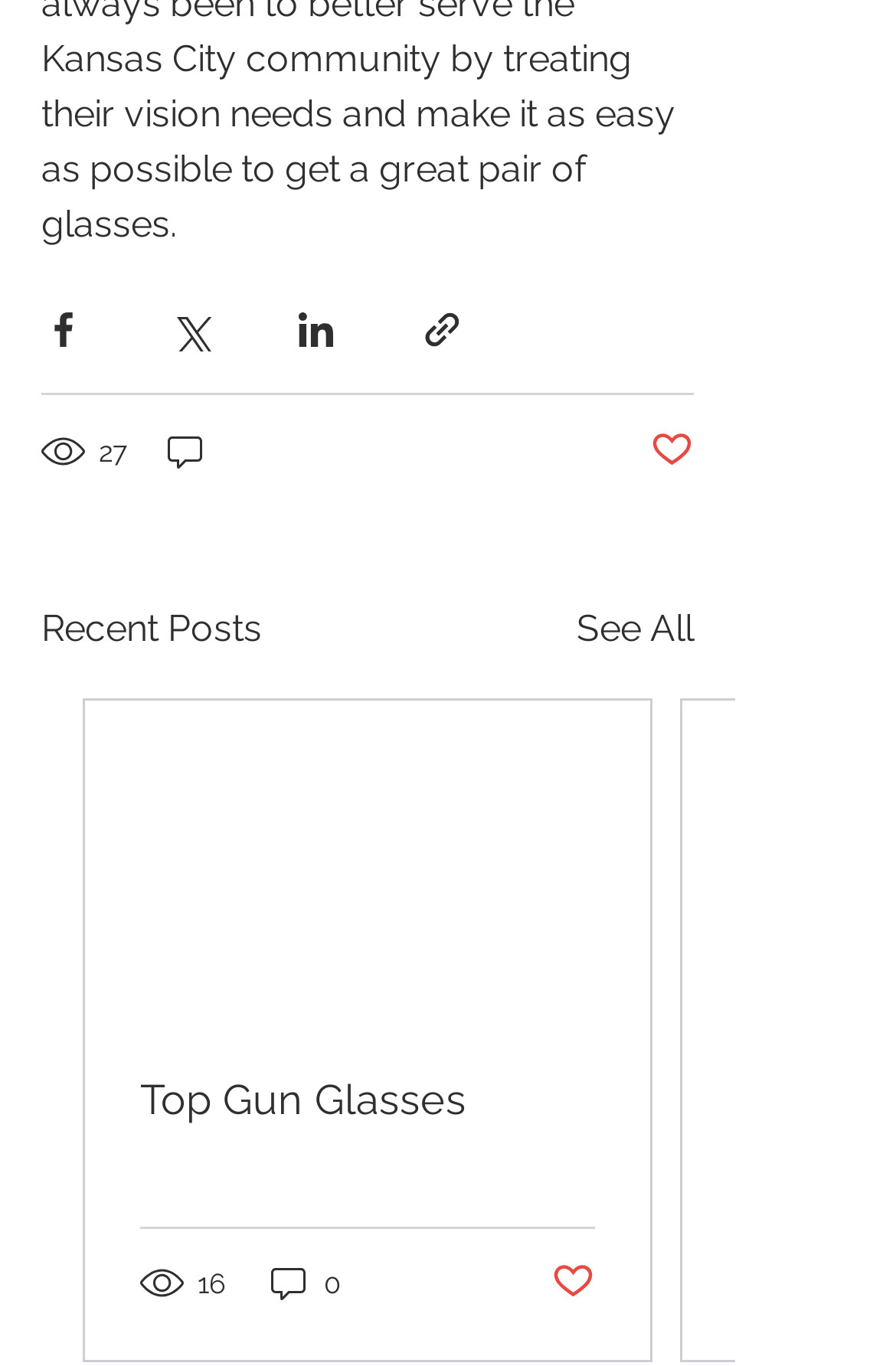Can you show the bounding box coordinates of the region to click on to complete the task described in the instruction: "Like the post"?

[0.726, 0.313, 0.774, 0.349]